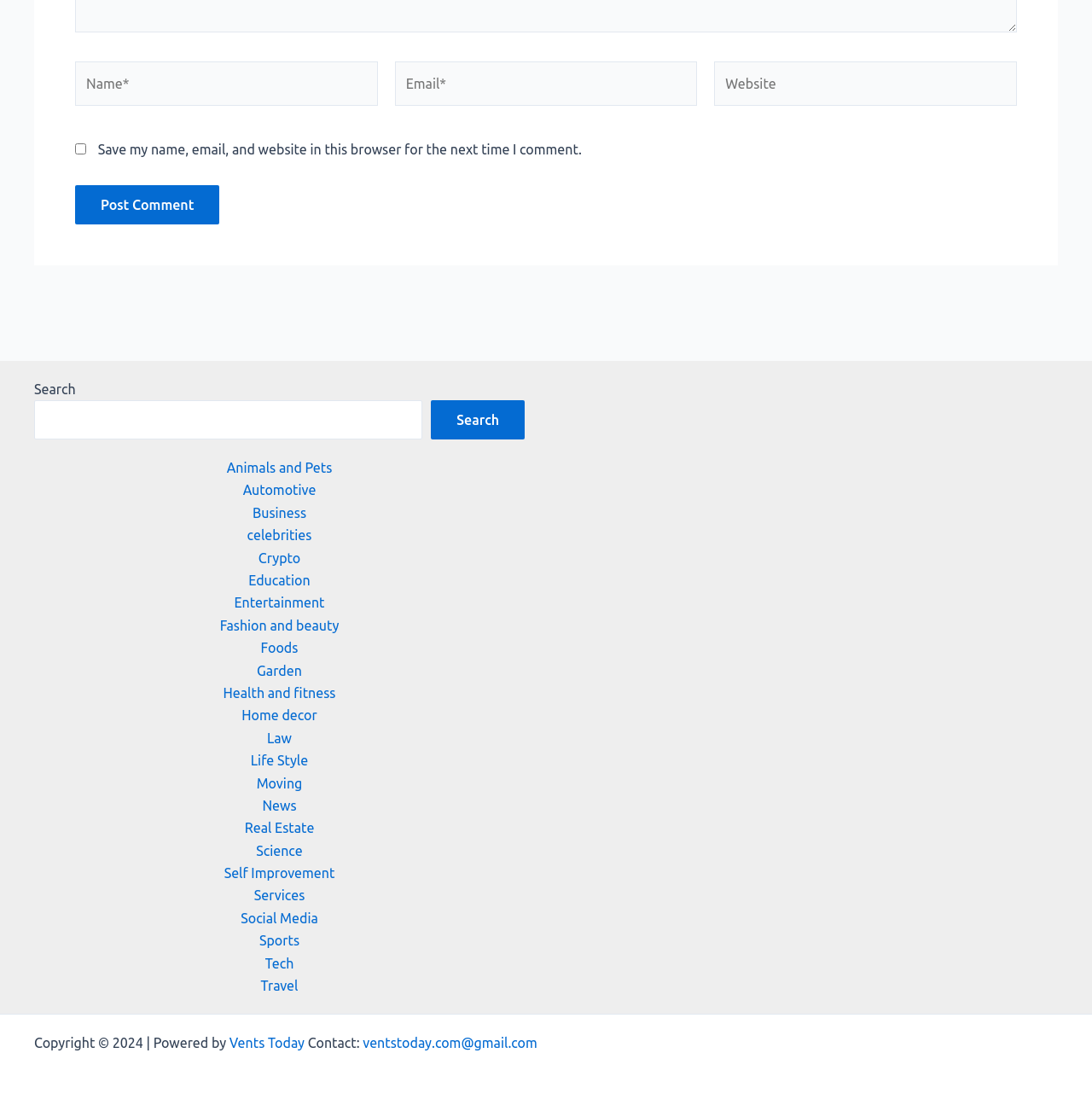Analyze the image and provide a detailed answer to the question: What is the purpose of the checkbox?

The checkbox is located below the 'Name*' and 'Email*' textboxes, and its label is 'Save my name, email, and website in this browser for the next time I comment.' This suggests that the purpose of the checkbox is to save the user's comment information for future use.